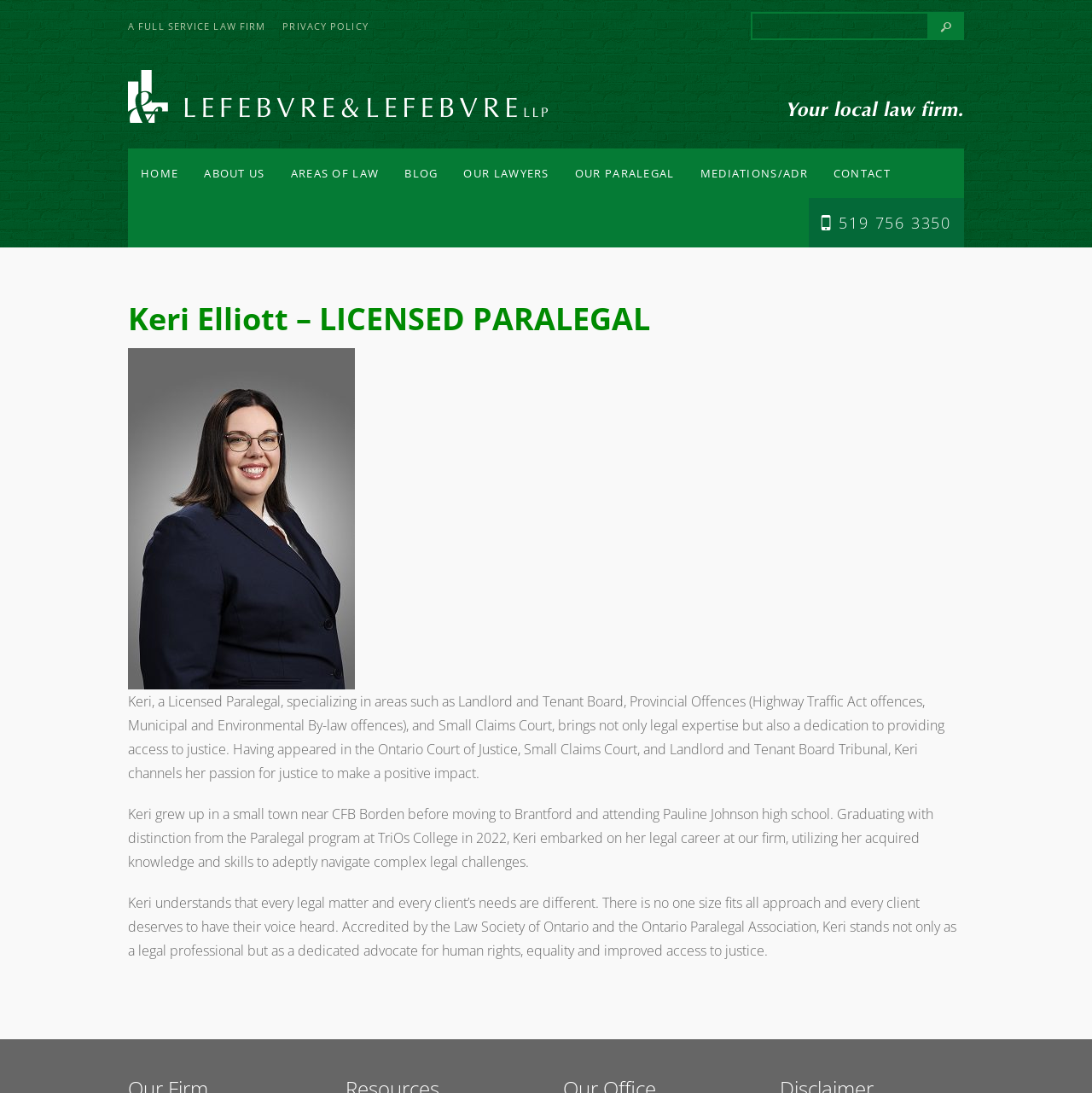Find the bounding box coordinates of the clickable area that will achieve the following instruction: "Contact the law firm".

[0.751, 0.136, 0.827, 0.181]